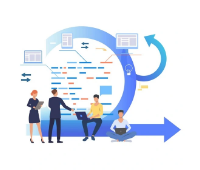What is the background of the image?
Please use the visual content to give a single word or phrase answer.

Abstract data elements